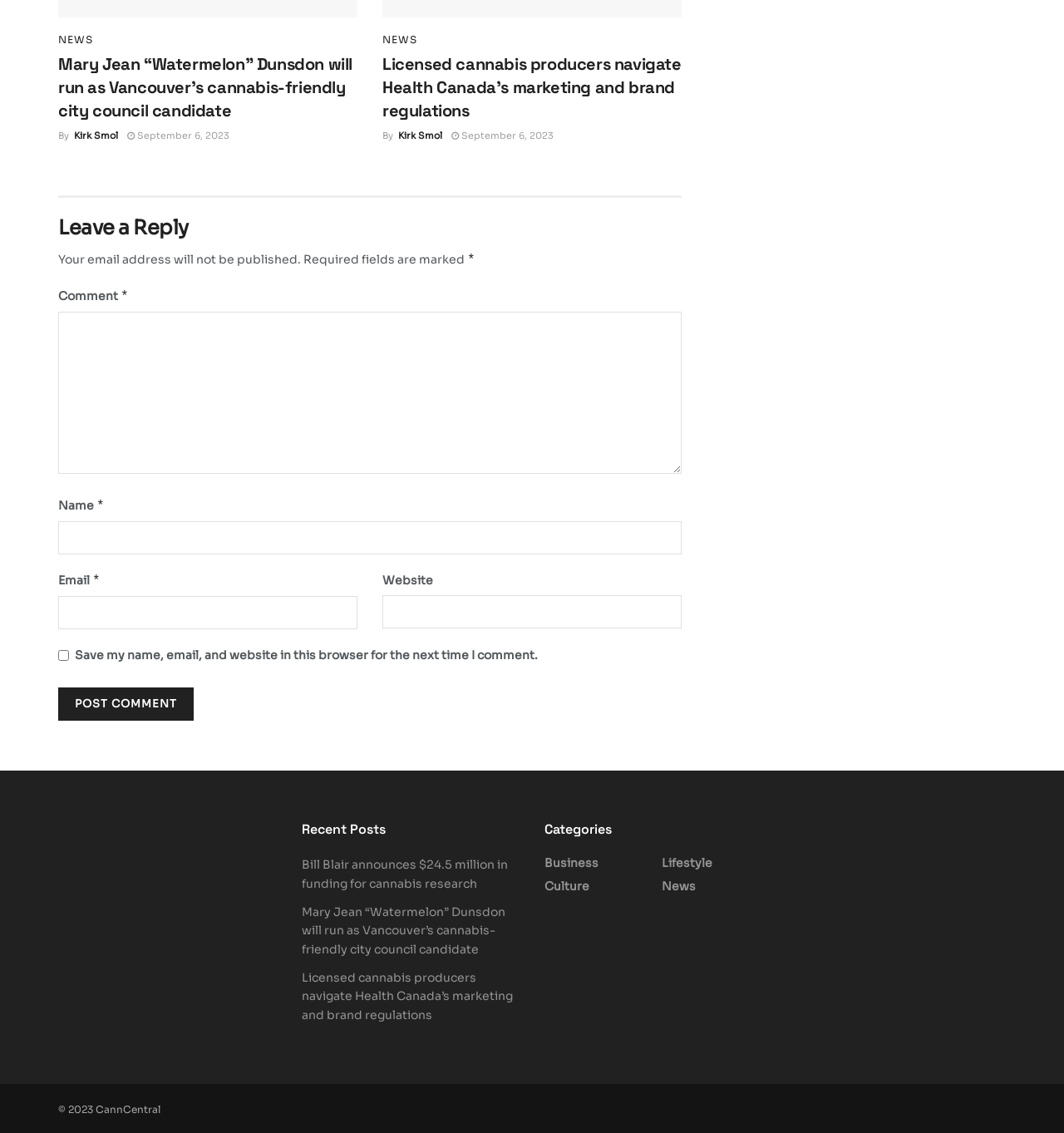Using the webpage screenshot, locate the HTML element that fits the following description and provide its bounding box: "September 6, 2023".

[0.424, 0.115, 0.52, 0.125]